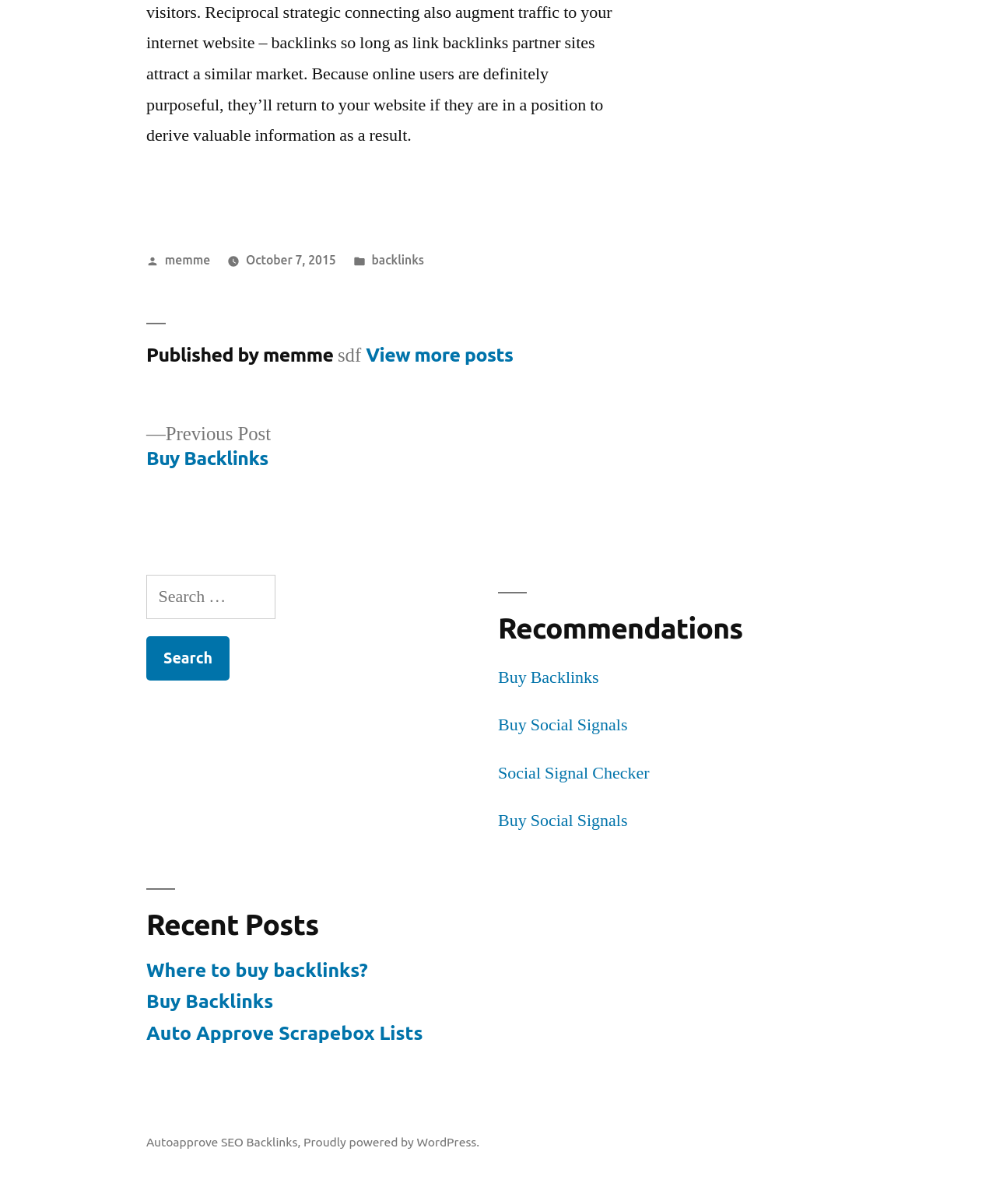Identify the bounding box coordinates of the clickable region necessary to fulfill the following instruction: "Check recent posts". The bounding box coordinates should be four float numbers between 0 and 1, i.e., [left, top, right, bottom].

[0.147, 0.796, 0.448, 0.868]